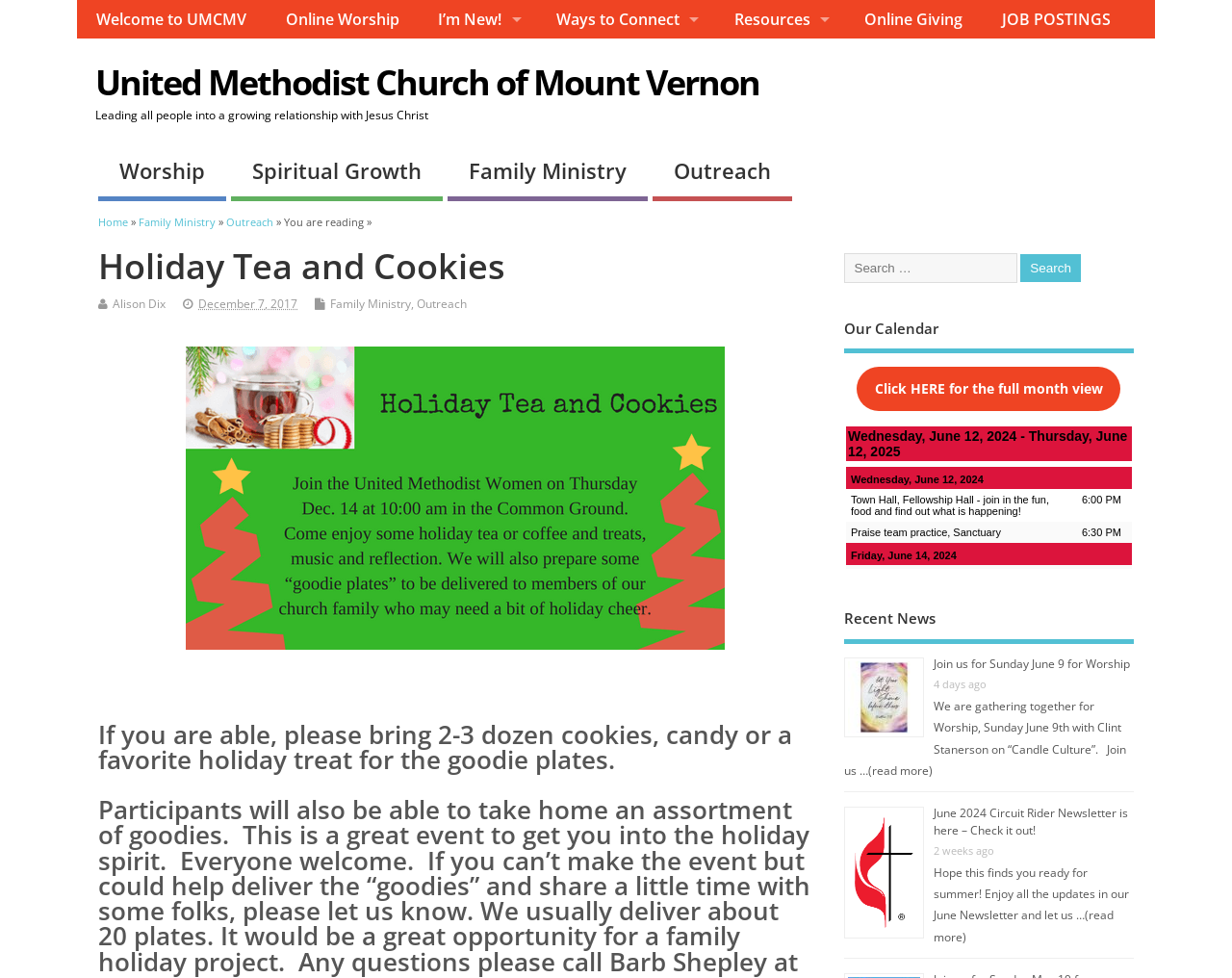Could you highlight the region that needs to be clicked to execute the instruction: "Search for something"?

[0.685, 0.259, 0.826, 0.289]